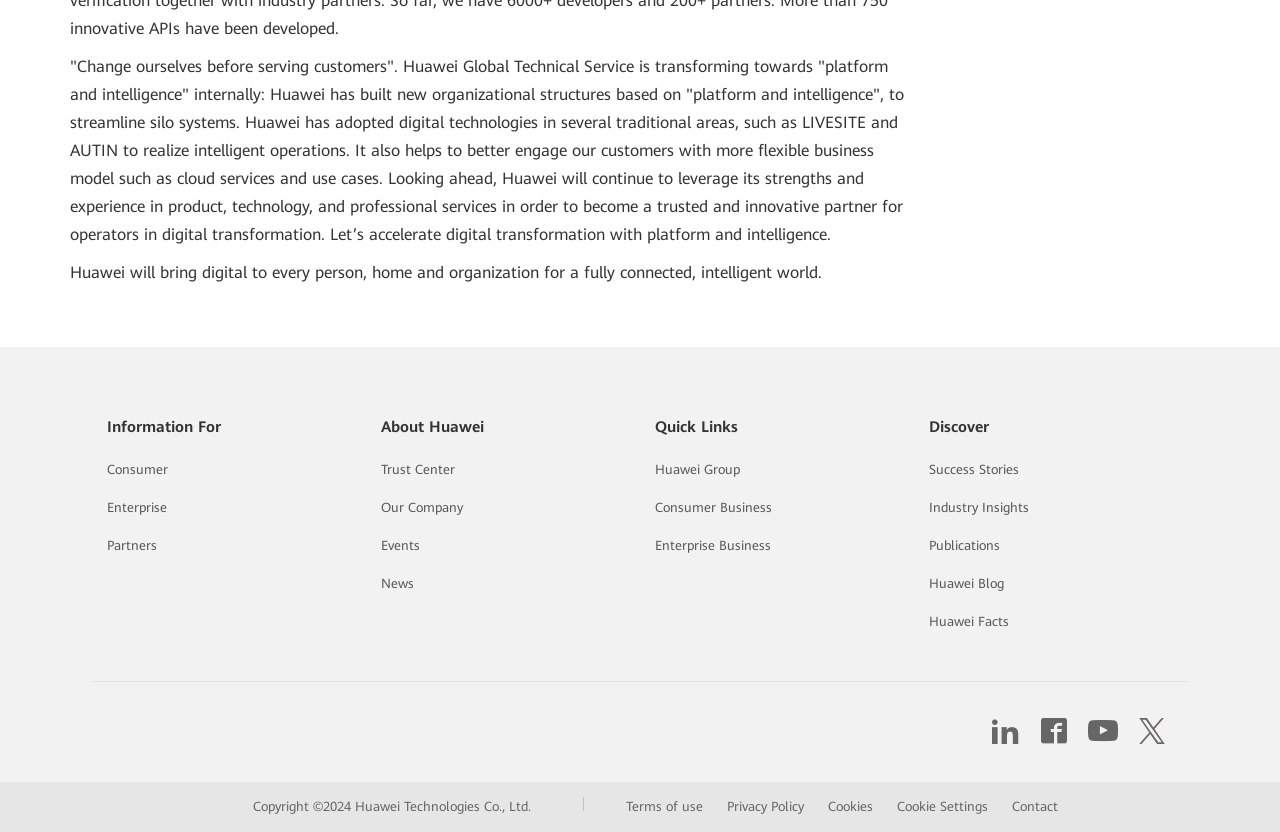How many links are there in the 'Quick Links' section?
Based on the image, please offer an in-depth response to the question.

In the 'Quick Links' section, there are four links: 'Huawei Group', 'Consumer Business', 'Enterprise Business', and 'Discover'.